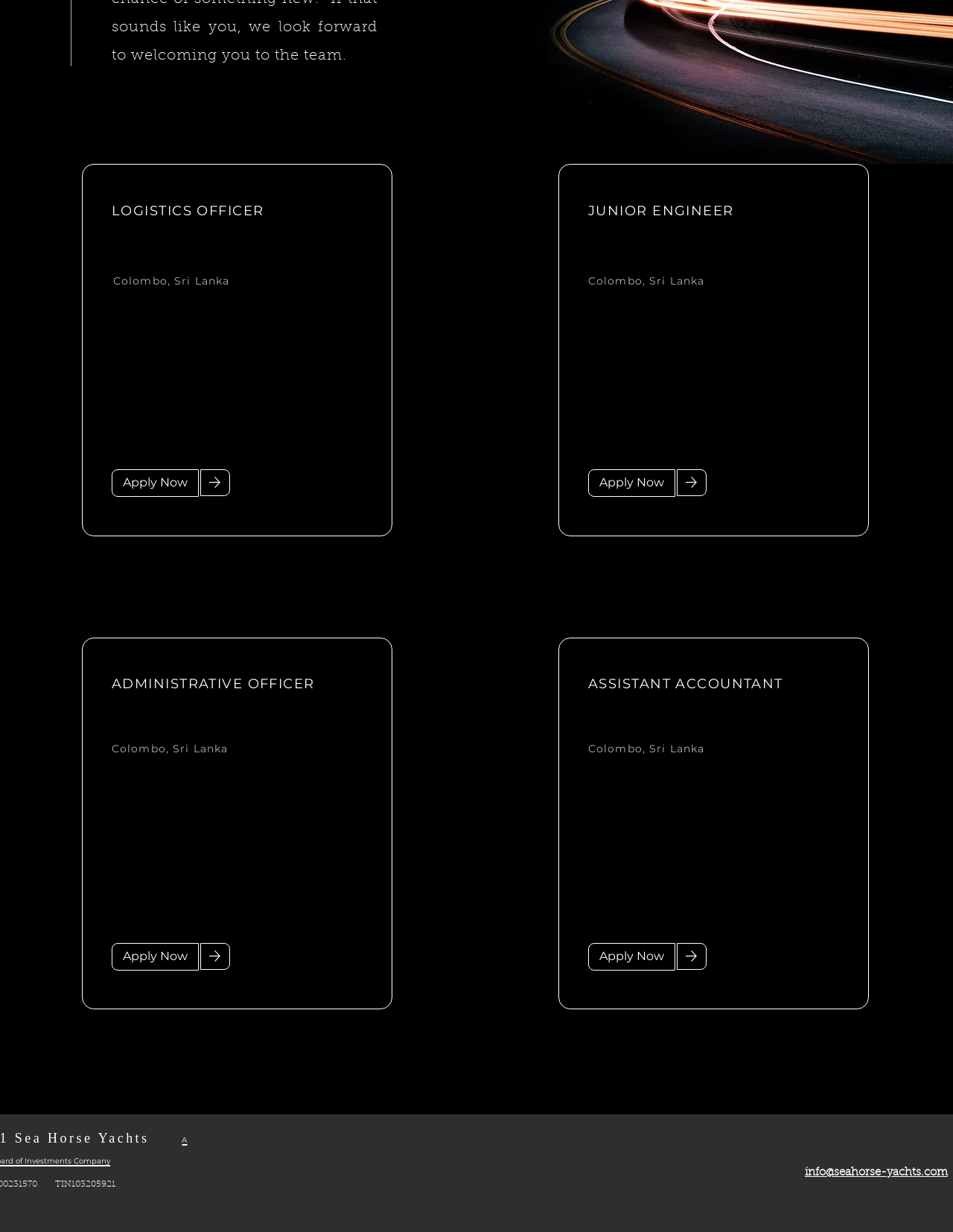Please analyze the image and provide a thorough answer to the question:
How many job positions are listed on this webpage?

I counted the number of heading elements, which are 'LOGISTICS OFFICER', 'JUNIOR ENGINEER', 'ADMINISTRATIVE OFFICER', and 'ASSISTANT ACCOUNTANT', and found that there are 4 job positions listed.